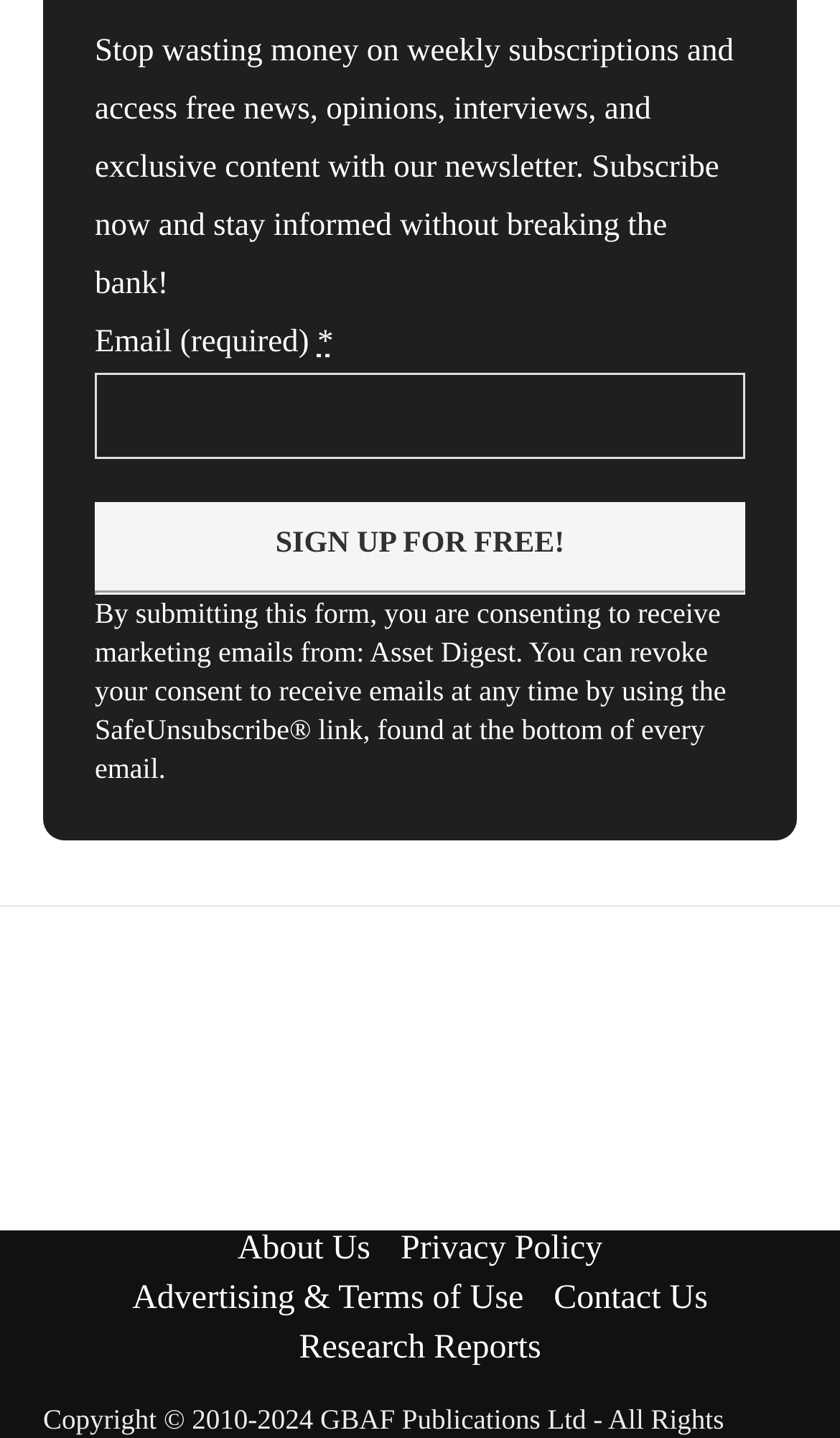Locate the coordinates of the bounding box for the clickable region that fulfills this instruction: "Sign up for free".

[0.113, 0.35, 0.887, 0.411]